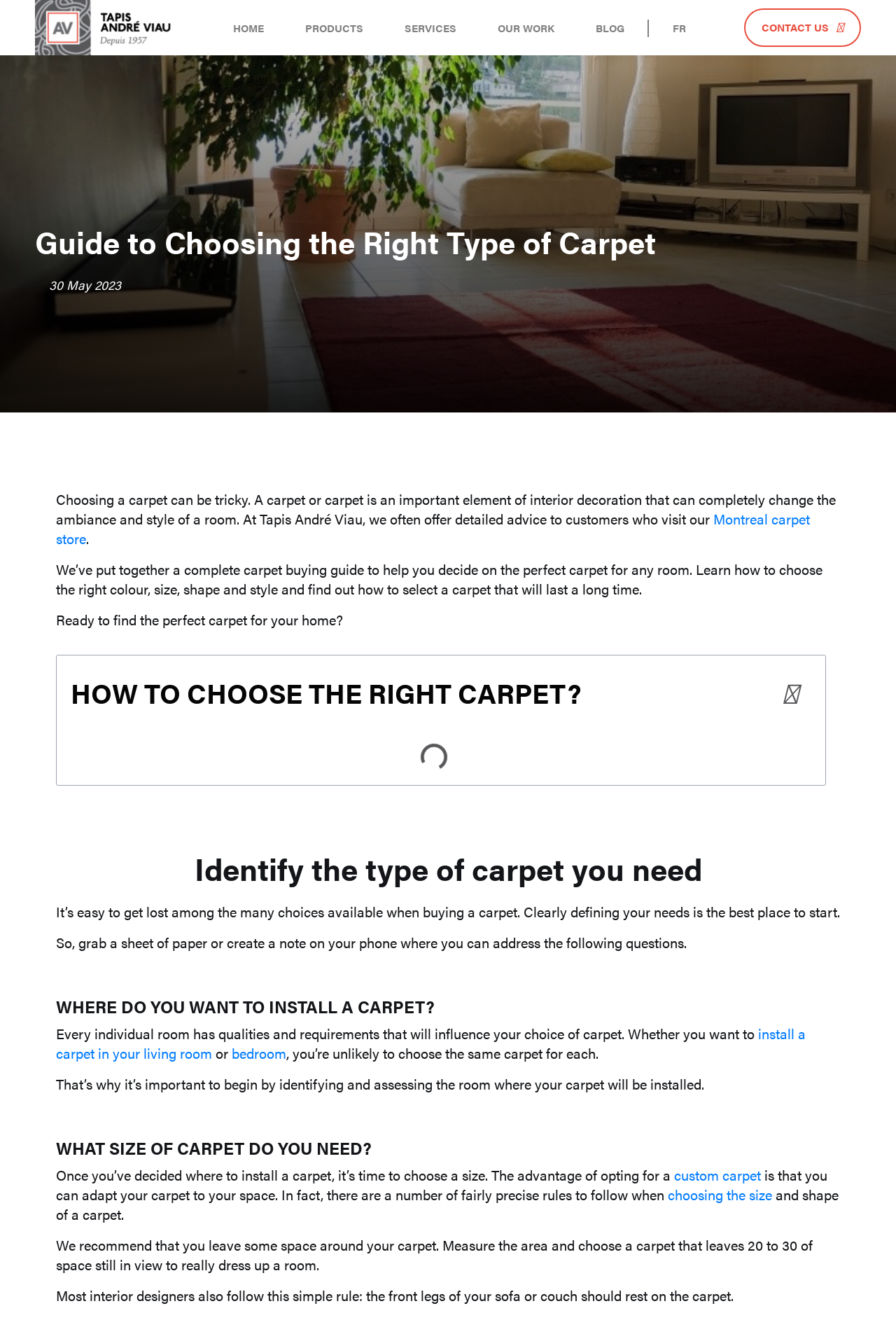What is the purpose of the guide on this webpage?
Provide a detailed answer to the question using information from the image.

The webpage provides a comprehensive guide to help users choose the perfect carpet for their home, including selecting the right style, material, and size.